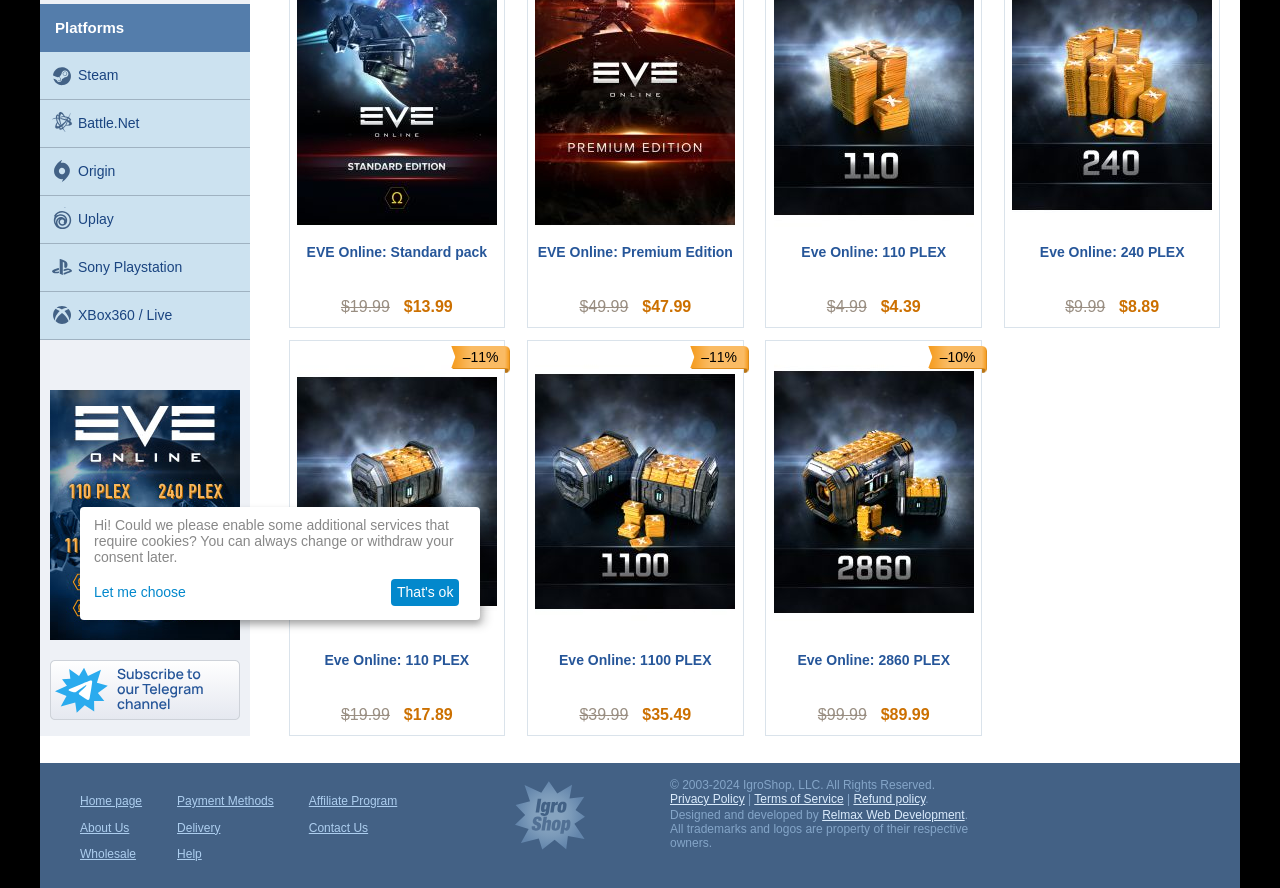Give the bounding box coordinates for this UI element: "Payment Methods". The coordinates should be four float numbers between 0 and 1, arranged as [left, top, right, bottom].

[0.131, 0.894, 0.214, 0.91]